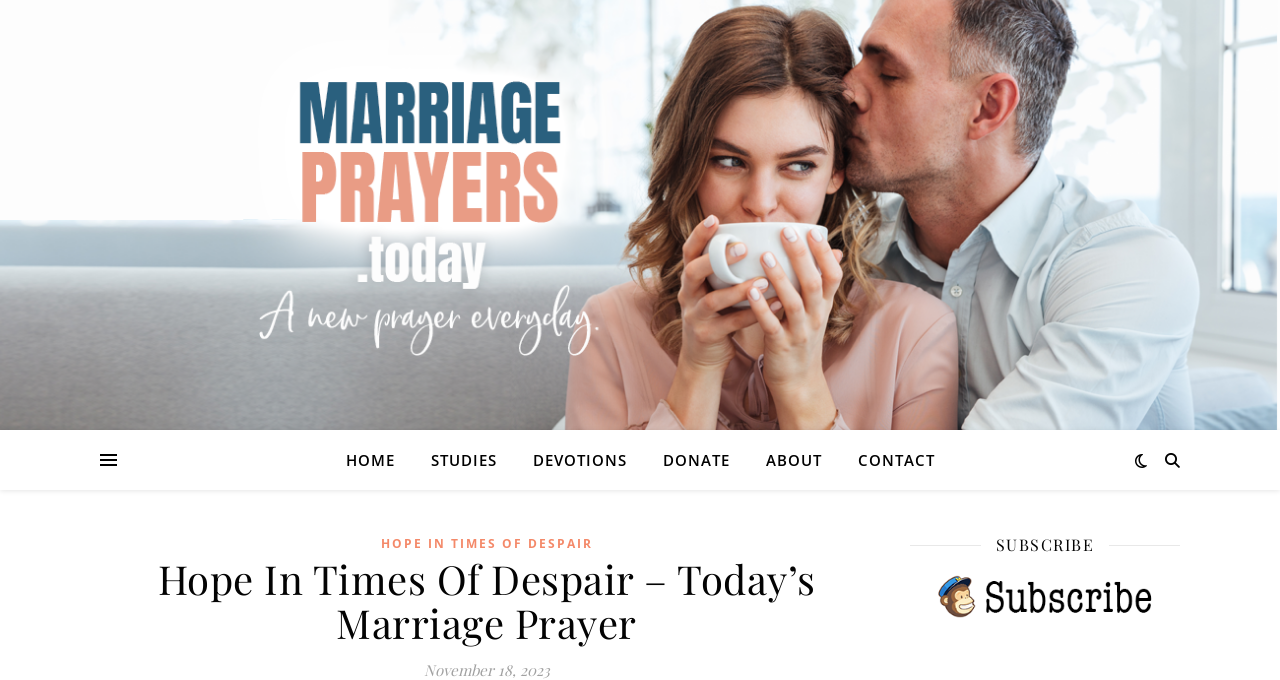Answer with a single word or phrase: 
What is the date mentioned on the webpage?

November 18, 2023